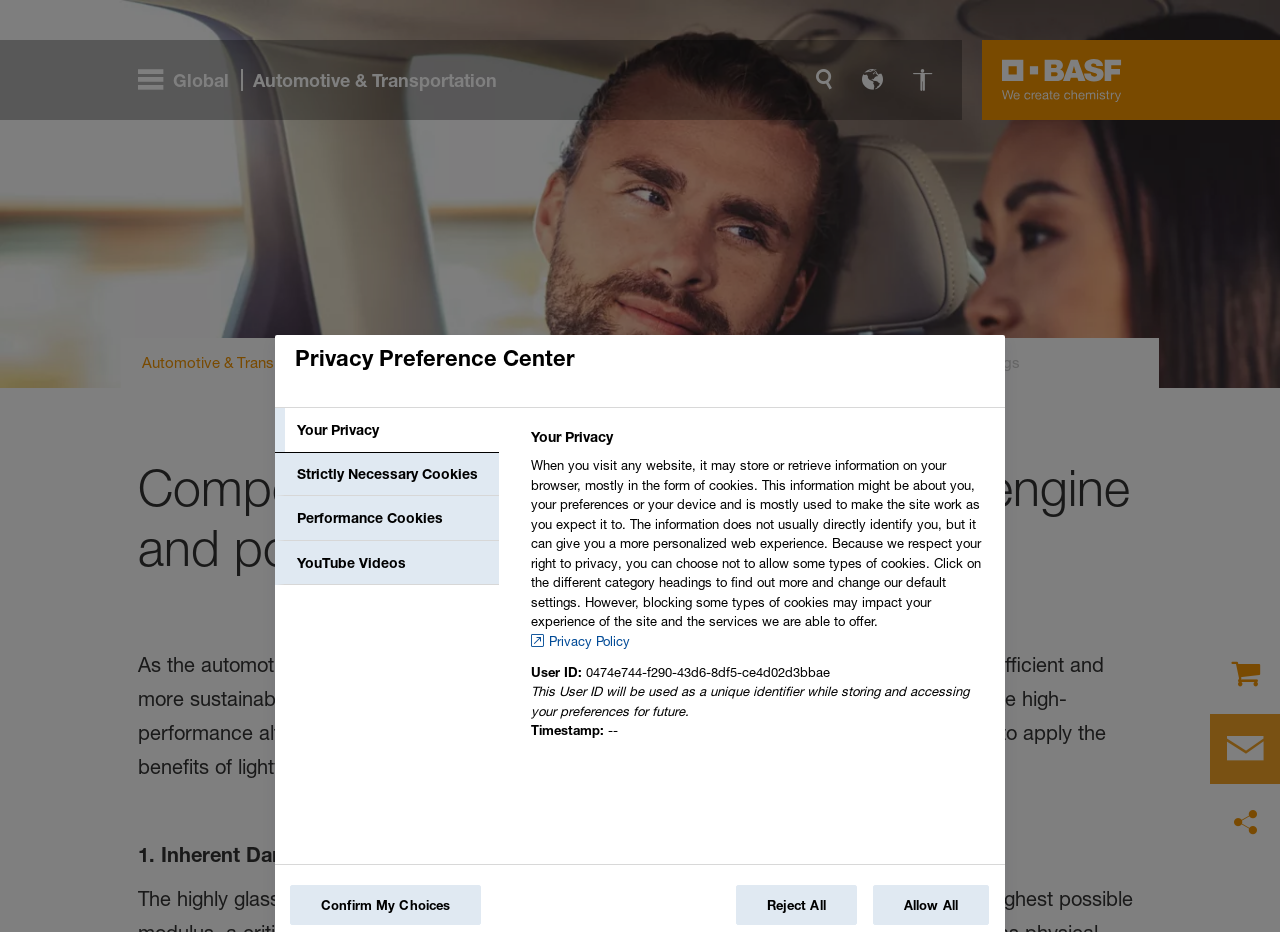Please predict the bounding box coordinates of the element's region where a click is necessary to complete the following instruction: "Search". The coordinates should be represented by four float numbers between 0 and 1, i.e., [left, top, right, bottom].

[0.638, 0.074, 0.674, 0.098]